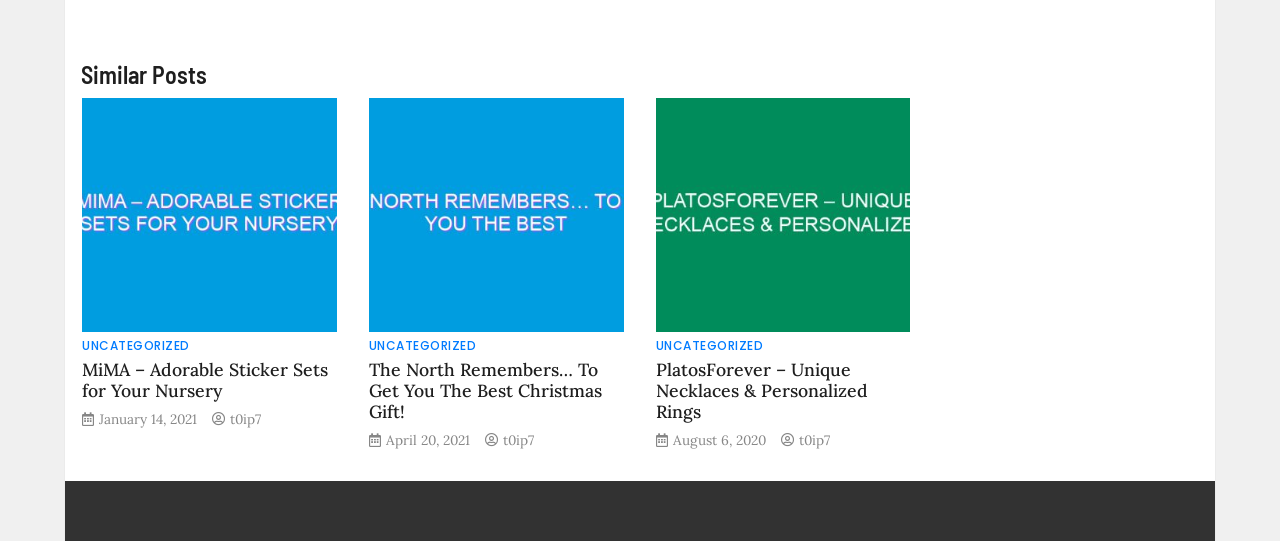Identify the coordinates of the bounding box for the element that must be clicked to accomplish the instruction: "view post 'MiMA – Adorable Sticker Sets for Your Nursery'".

[0.064, 0.663, 0.263, 0.741]